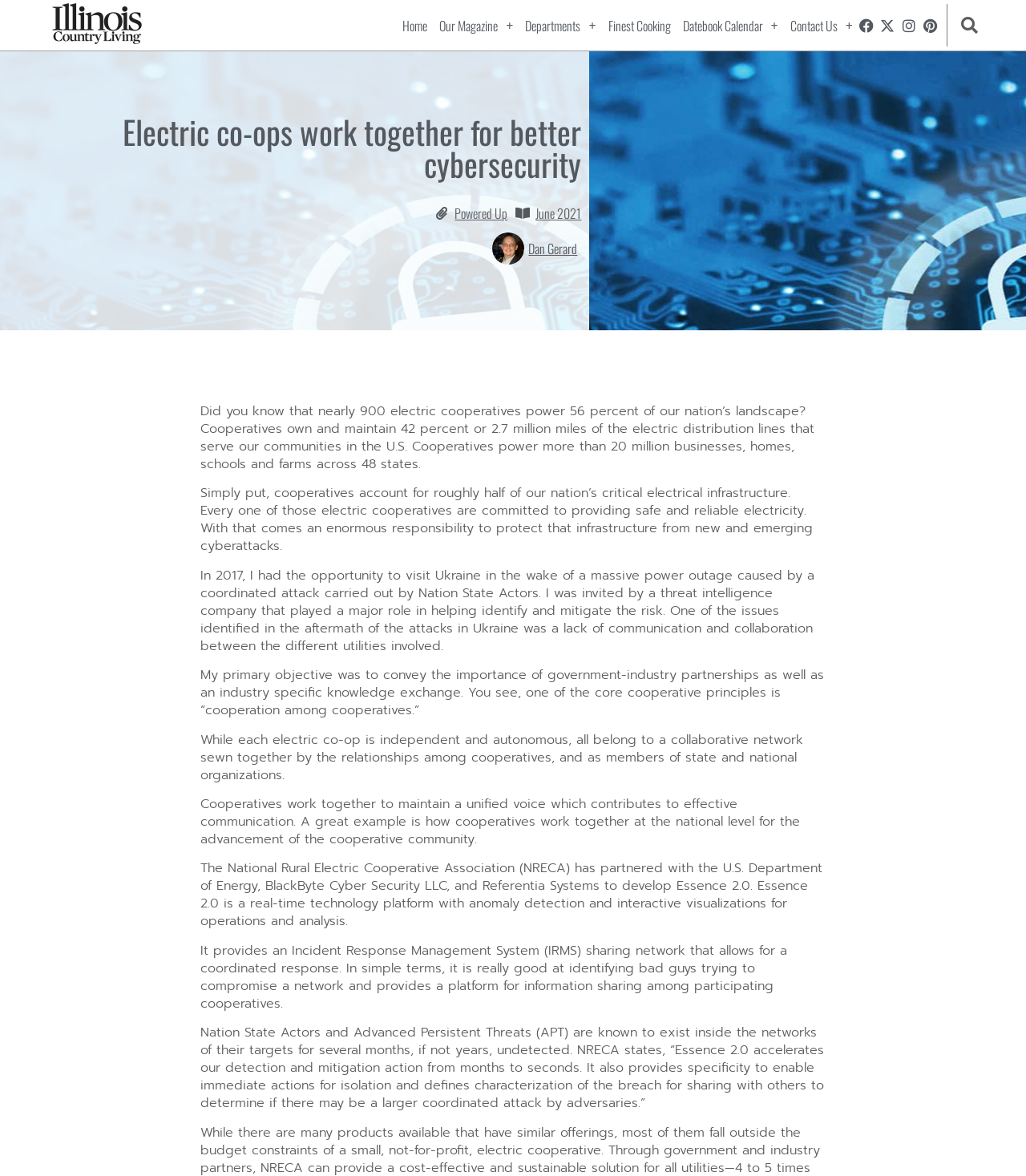Identify the bounding box coordinates for the UI element described as: "Datebook Calendar".

[0.661, 0.008, 0.763, 0.035]